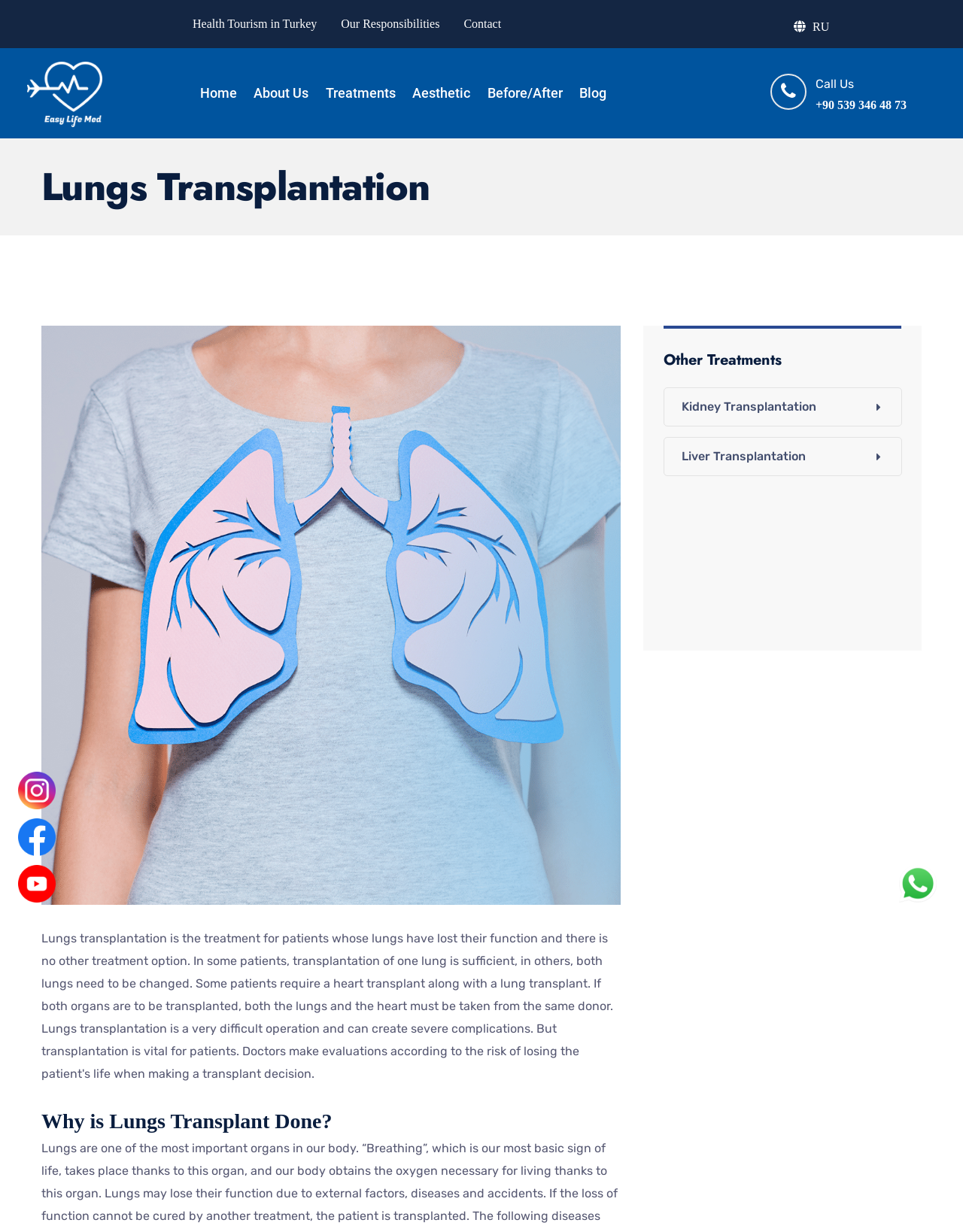What other organ may need to be transplanted along with the lungs?
Look at the image and provide a detailed response to the question.

I read the static text under the 'Lungs Transplantation' heading and found the sentence that mentions the possibility of needing a heart transplant along with a lung transplant.